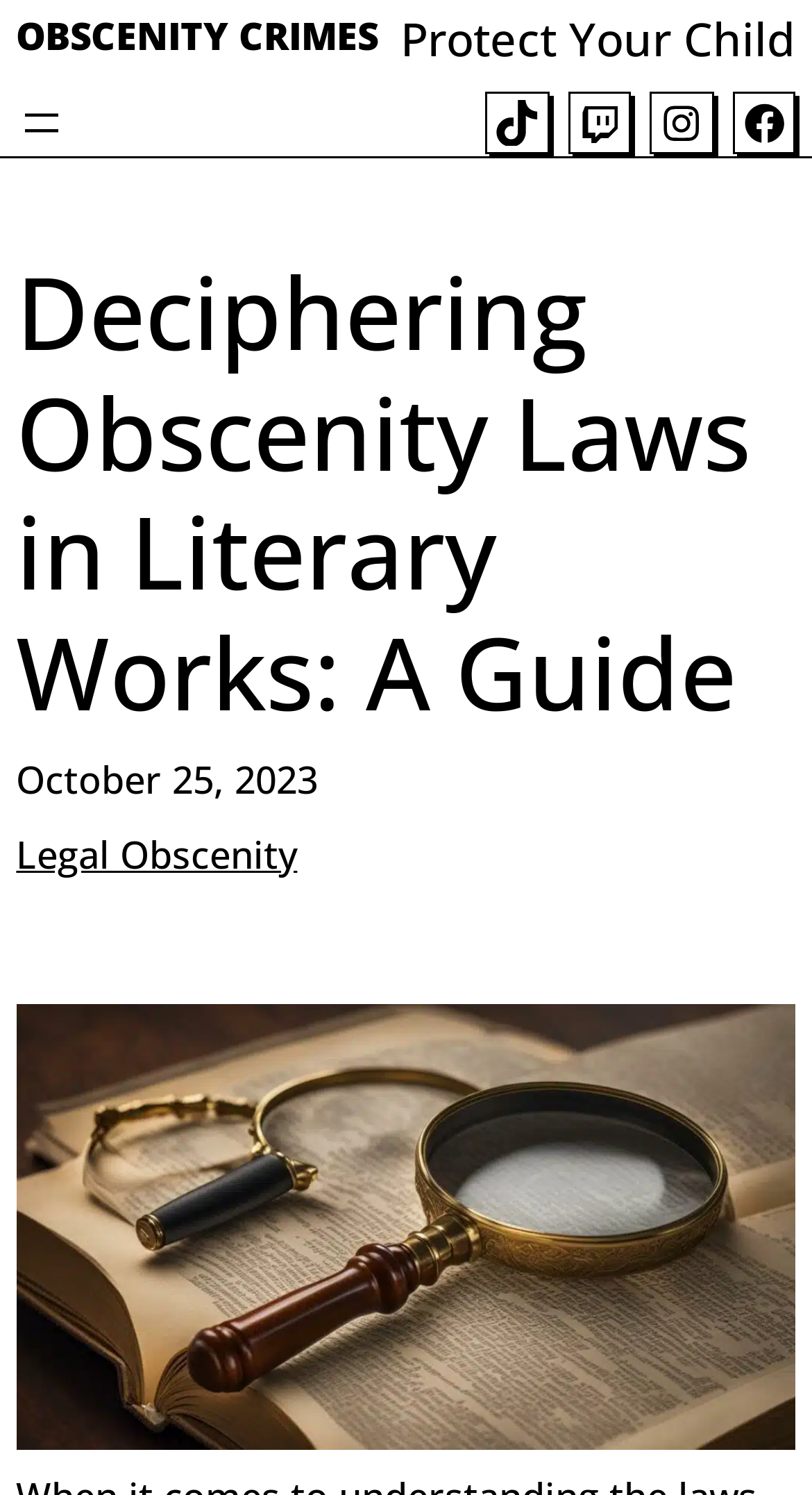What is the caption of the image?
Please provide a single word or phrase in response based on the screenshot.

Understanding Obscenity Laws in Literature